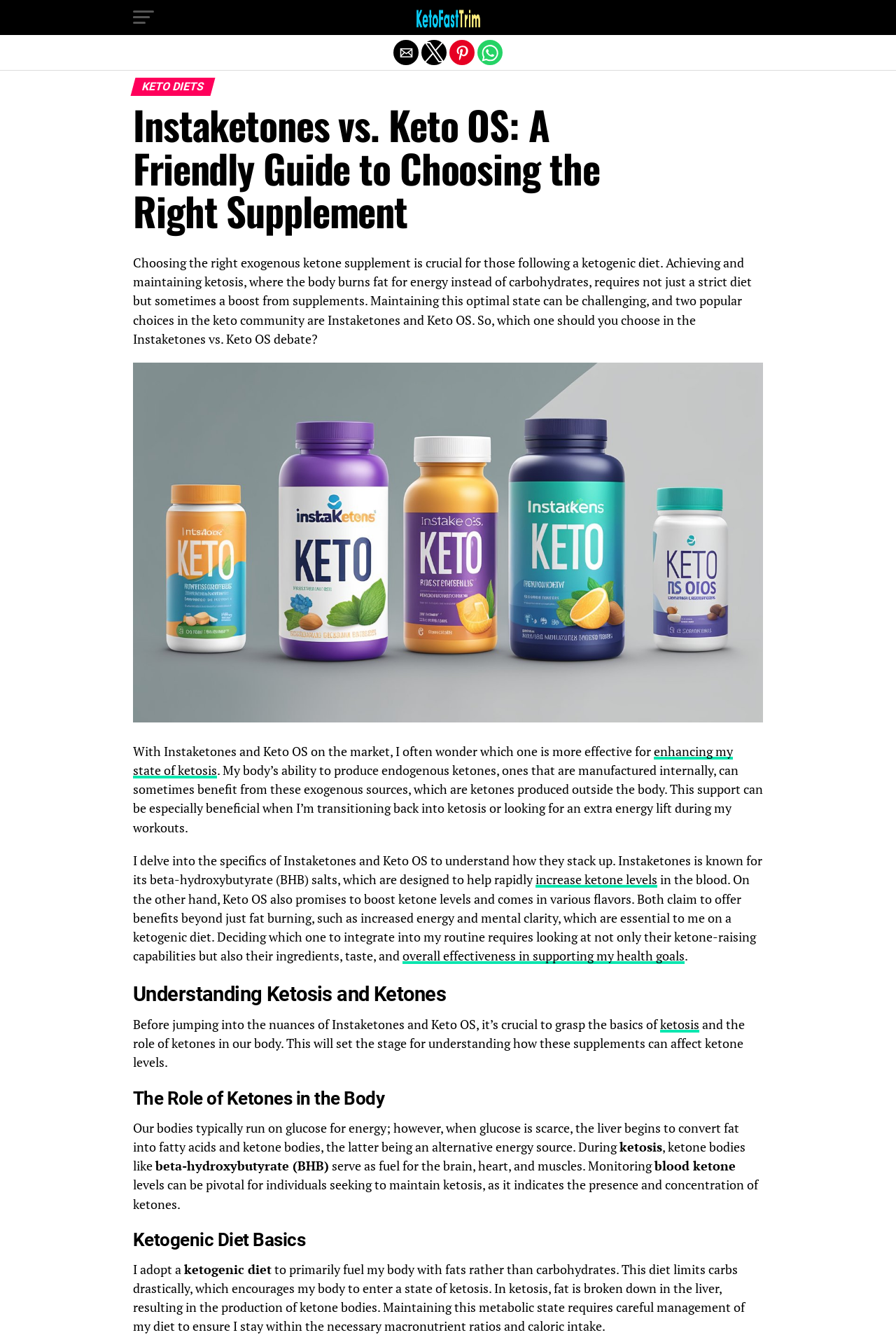Examine the image carefully and respond to the question with a detailed answer: 
What is the purpose of exogenous ketone supplements?

According to the webpage, exogenous ketone supplements like Instaketones and Keto OS are designed to help increase ketone levels in the blood, which can be beneficial for individuals following a ketogenic diet.